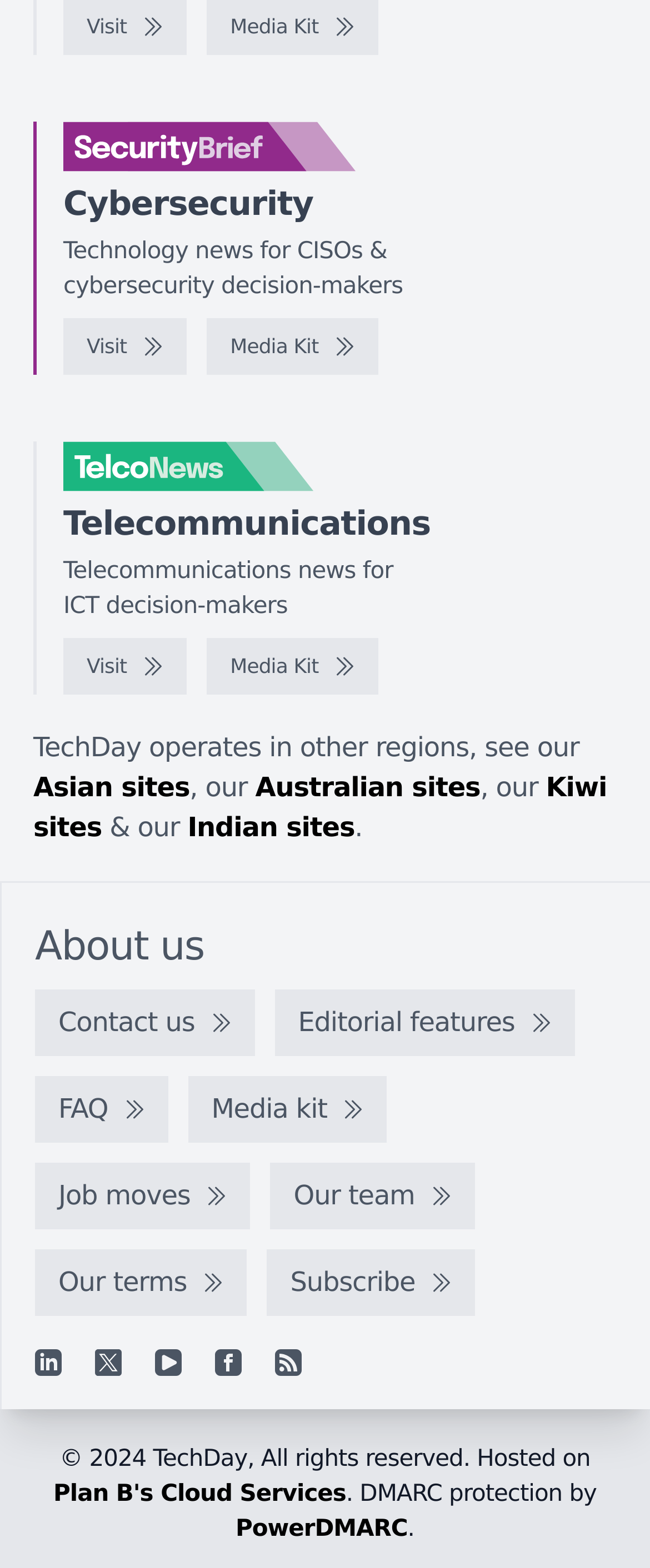Find the bounding box coordinates of the clickable area that will achieve the following instruction: "View Media Kit".

[0.318, 0.203, 0.582, 0.239]